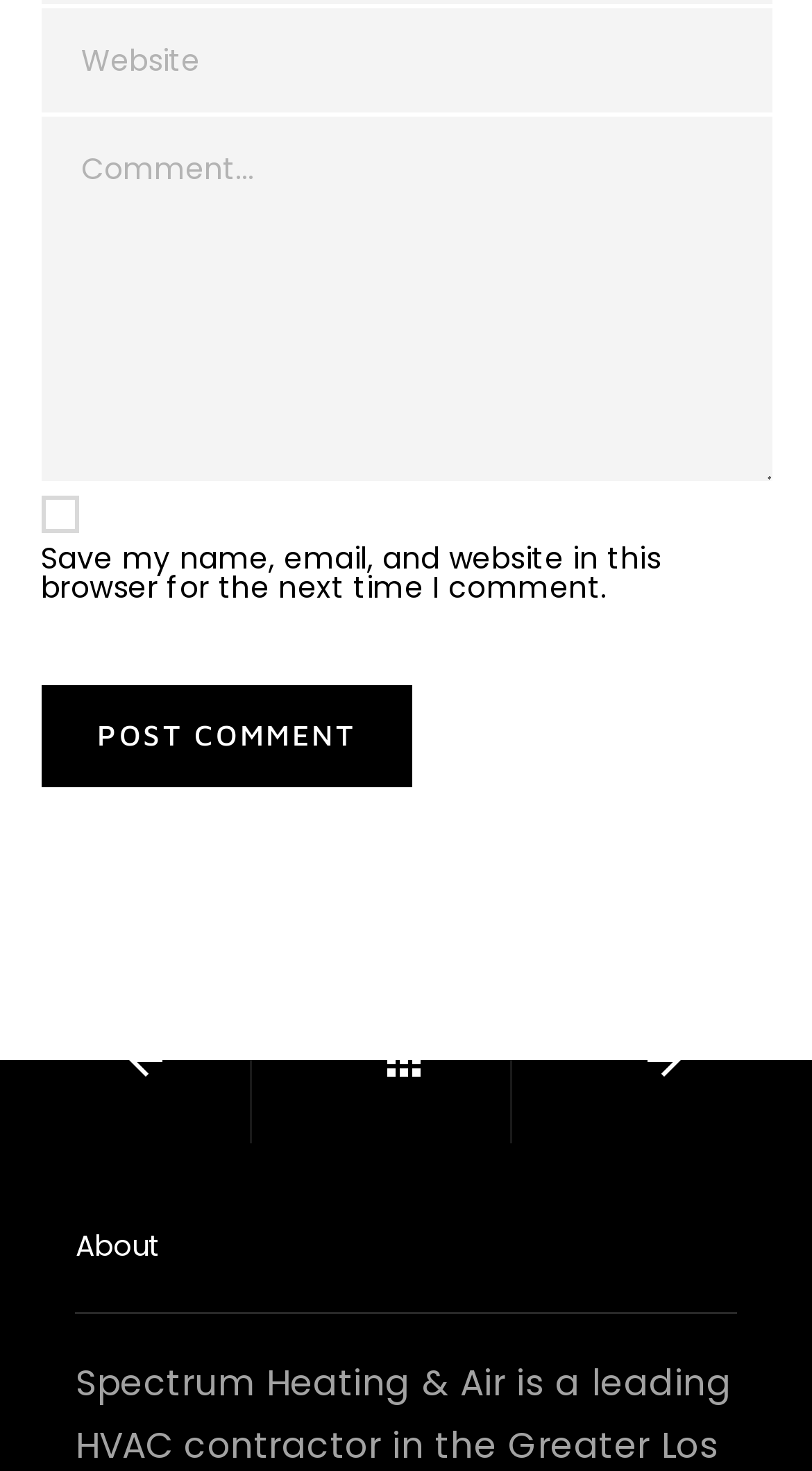Given the description "name="submit" value="Post comment"", determine the bounding box of the corresponding UI element.

[0.05, 0.466, 0.507, 0.535]